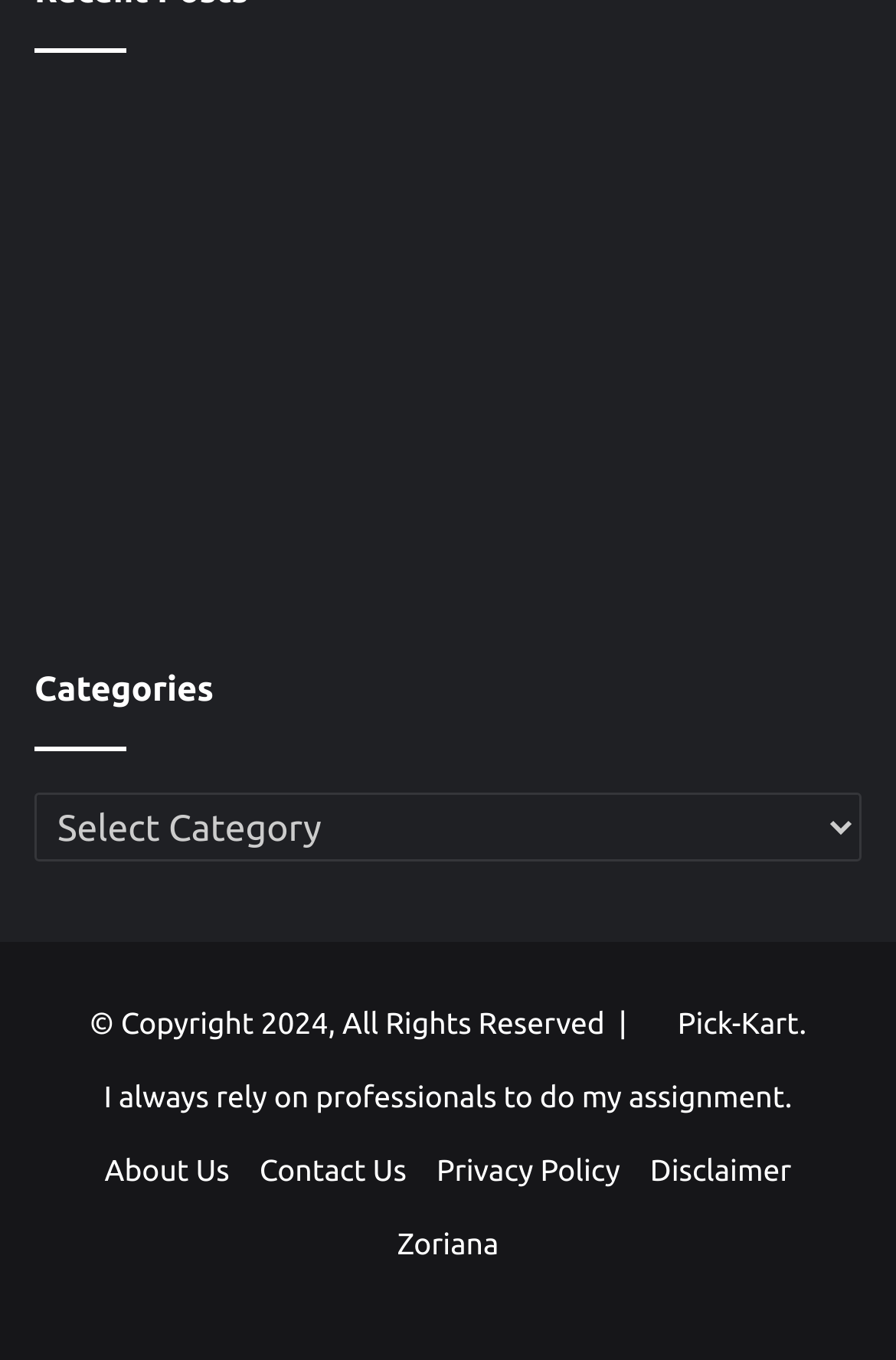Locate the bounding box coordinates of the clickable area to execute the instruction: "Read about the Autoimmune Link in Food Intolerances". Provide the coordinates as four float numbers between 0 and 1, represented as [left, top, right, bottom].

[0.667, 0.192, 0.961, 0.301]